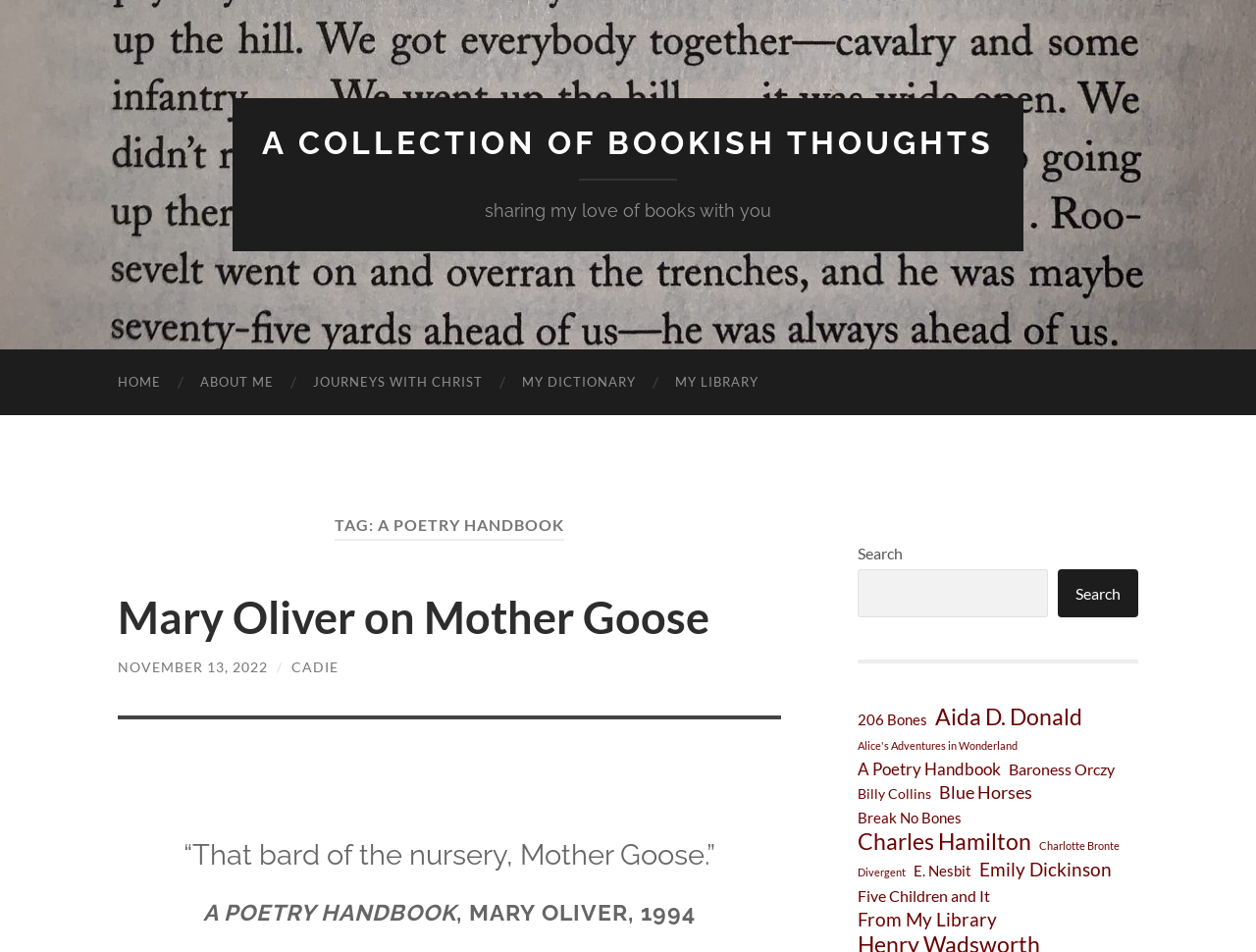Analyze and describe the webpage in a detailed narrative.

This webpage is a blog about poetry and literature, with a focus on the author's personal thoughts and experiences. At the top of the page, there is a header with a link to "A COLLECTION OF BOOKISH THOUGHTS" and a brief introduction "sharing my love of books with you". Below this, there is a navigation menu with links to "HOME", "ABOUT ME", "JOURNEYS WITH CHRIST", "MY DICTIONARY", and "MY LIBRARY".

The main content of the page is divided into two sections. On the left, there is a header "TAG: A POETRY HANDBOOK" followed by a series of links to articles or posts, including "Mary Oliver on Mother Goose" and "NOVEMBER 13, 2022". Each of these links has a brief description or title.

On the right side of the page, there is a search bar with a button to submit a search query. Below this, there is a list of links to various authors and book titles, including "206 Bones", "Aida D. Donald", "Alice's Adventures in Wonderland", and many others. Each of these links has a brief description or title, and some of them have a number of items in parentheses.

Throughout the page, there are several static text elements that provide additional context or information, such as quotes from books or authors. The overall layout of the page is clean and easy to navigate, with clear headings and concise text.